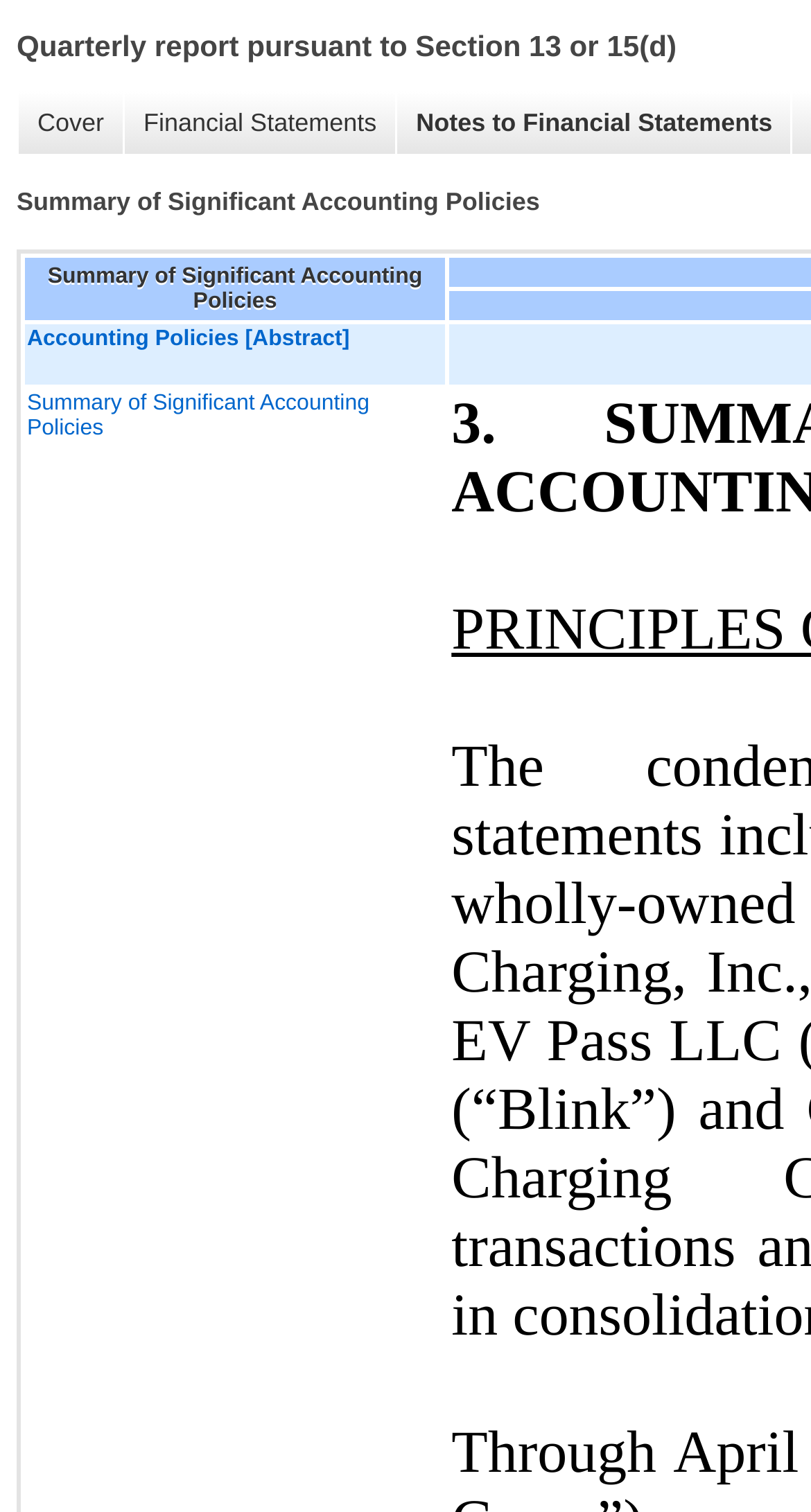Generate a comprehensive description of the contents of the webpage.

The webpage appears to be a quarterly report from Blink Charging Co., as indicated by the title. At the top, there are three main links: "Cover", "Financial Statements", and "Notes to Financial Statements", which are positioned horizontally next to each other, taking up almost the entire width of the page.

Below these links, there is a section dedicated to "Notes to Financial Statements". Within this section, there is a column header titled "Summary of Significant Accounting Policies". Directly below this header, there is a grid cell containing two links: "Accounting Policies [Abstract]" and "Summary of Significant Accounting Policies". These links are stacked vertically, with the first one positioned slightly above the second one.